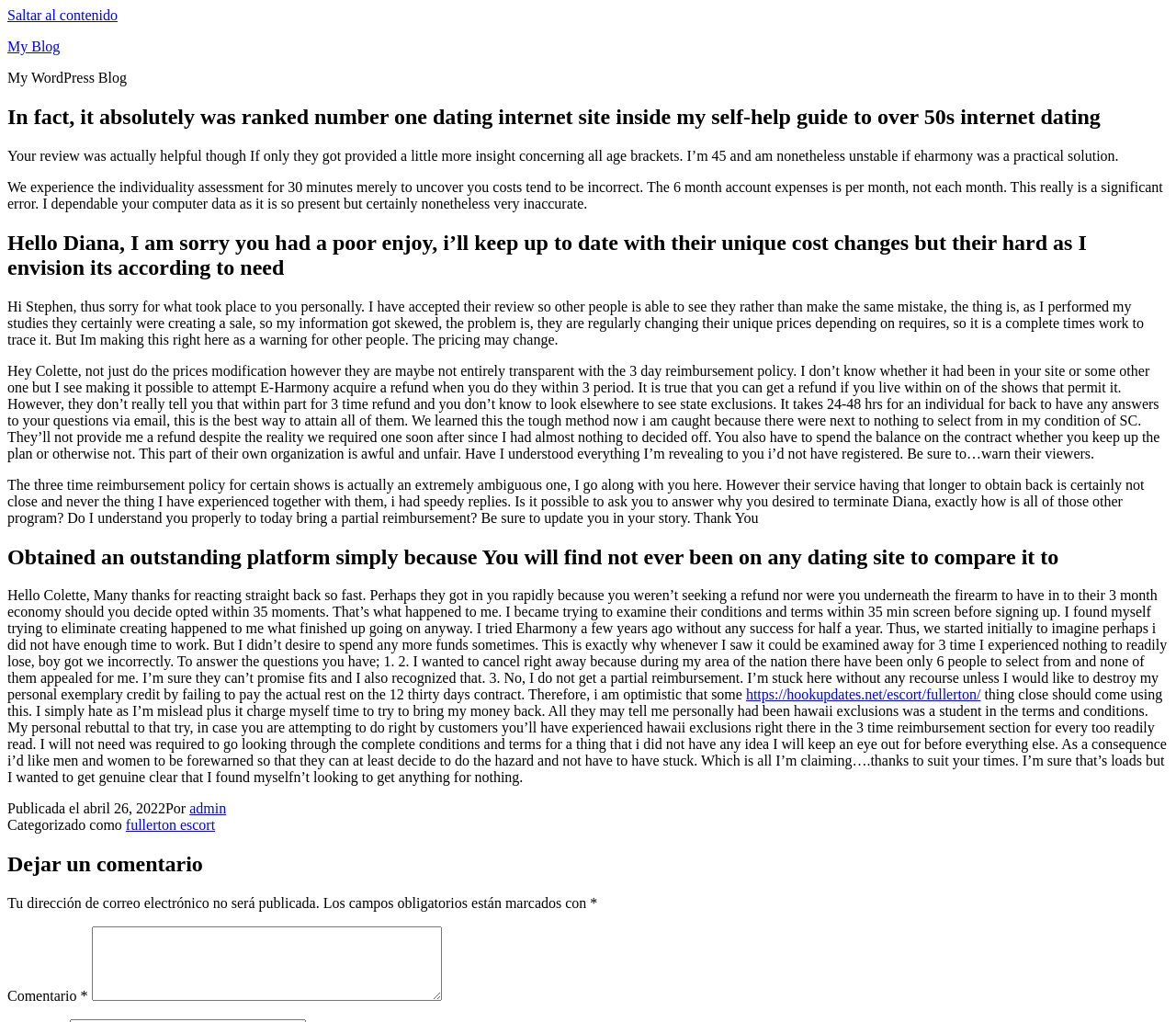Locate and extract the text of the main heading on the webpage.

In fact, it absolutely was ranked number one dating internet site inside my self-help guide to over 50s internet dating